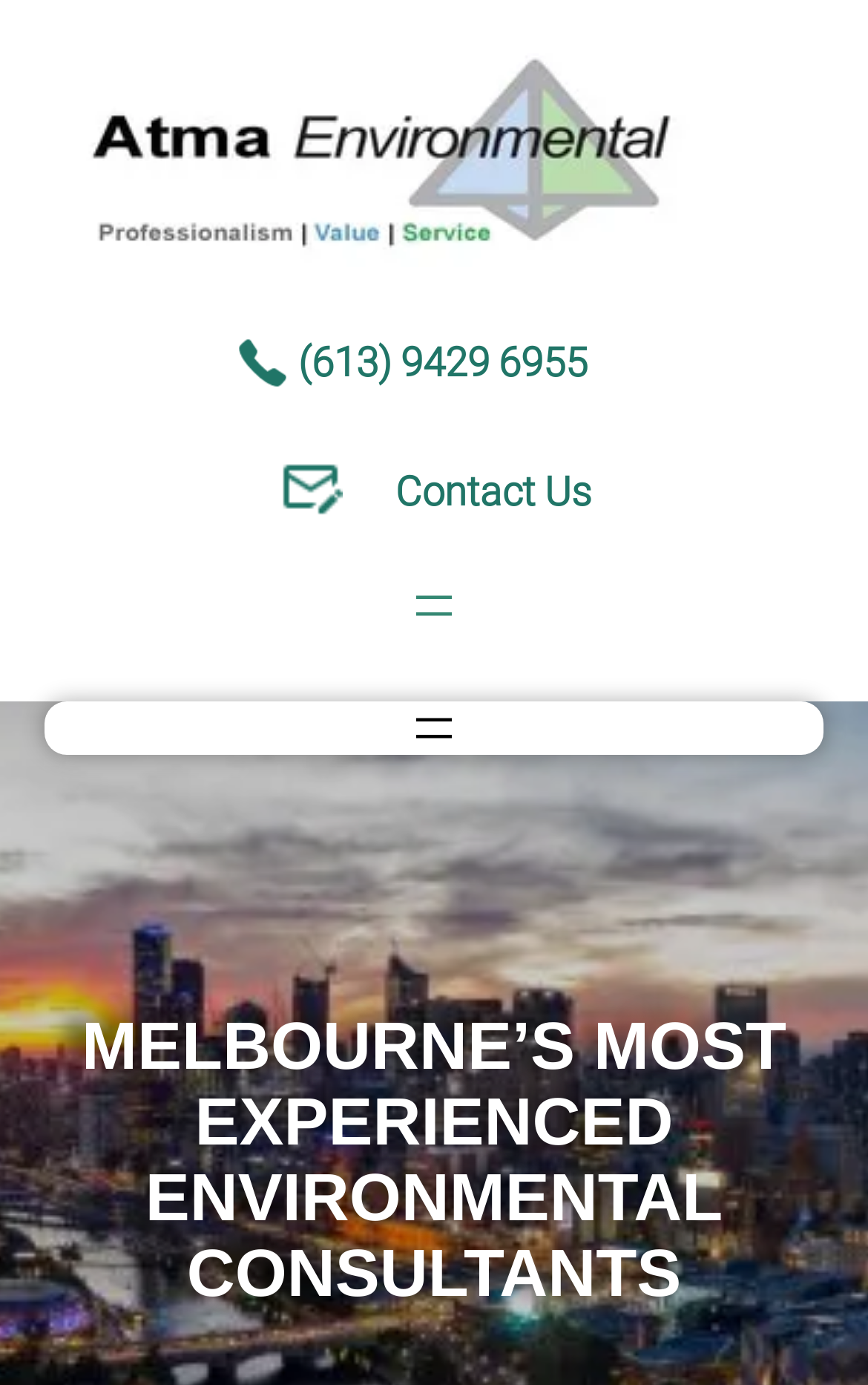Locate the bounding box of the UI element defined by this description: "aria-label="Open menu"". The coordinates should be given as four float numbers between 0 and 1, formatted as [left, top, right, bottom].

[0.469, 0.507, 0.531, 0.545]